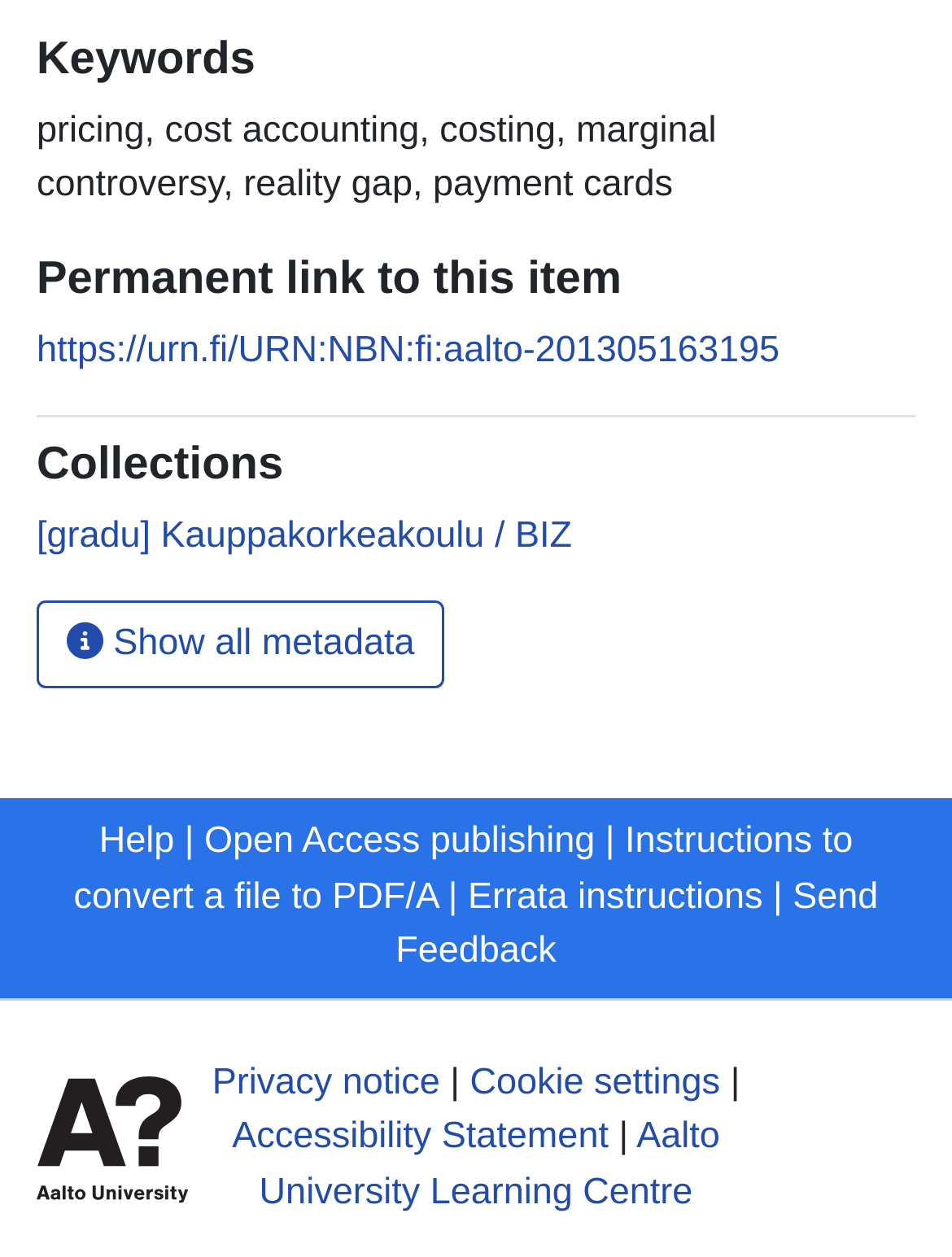What is the title of the first heading?
Please provide a detailed answer to the question.

The first heading on the webpage is 'Keywords', which is indicated by the element with the text 'Keywords' and the bounding box coordinates [0.038, 0.025, 0.962, 0.068].